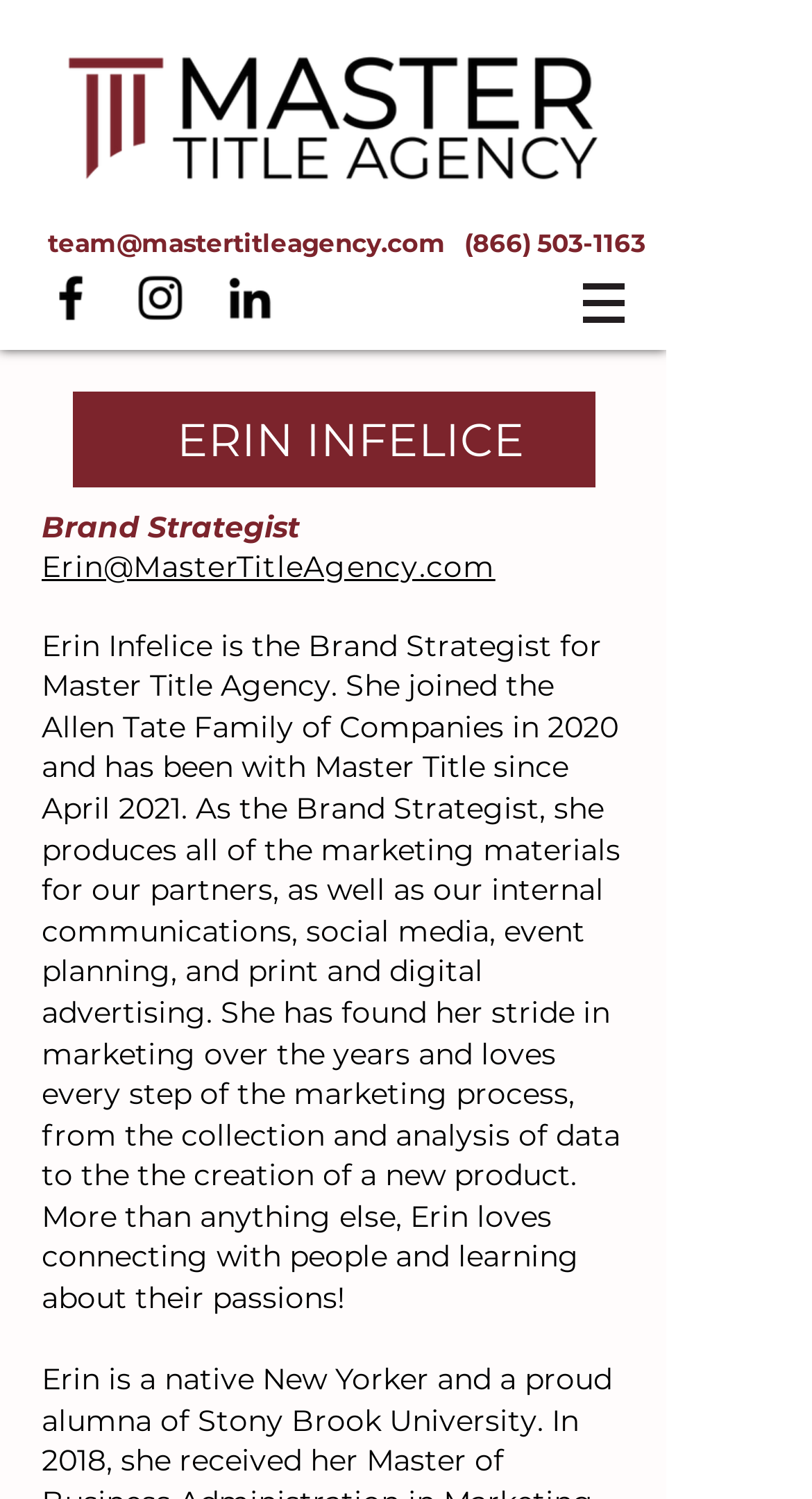Answer the following query with a single word or phrase:
What is Erin Infelice's email address?

Erin@MasterTitleAgency.com